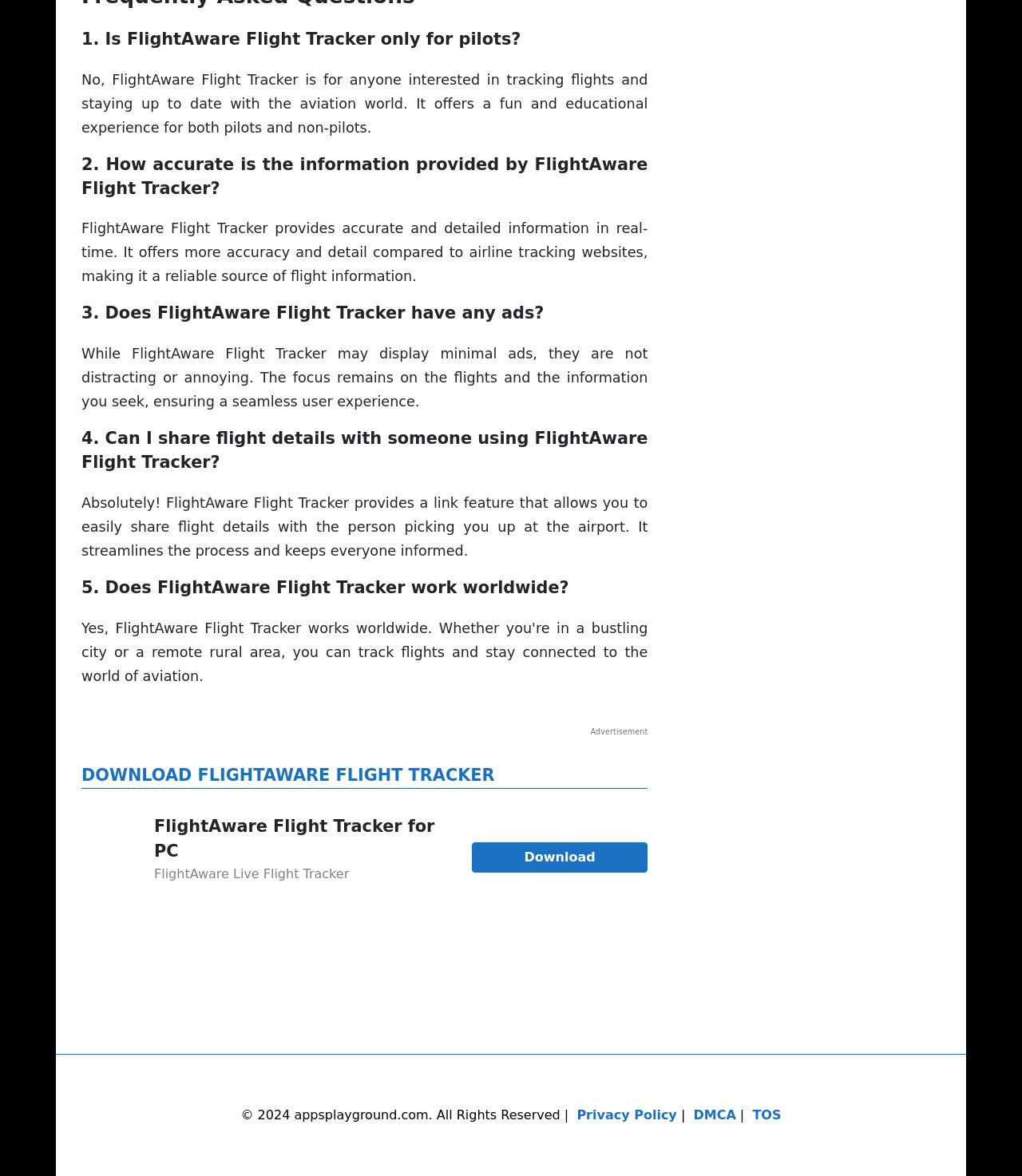Given the element description Download, identify the bounding box coordinates for the UI element on the webpage screenshot. The format should be (top-left x, top-left y, bottom-right x, bottom-right y), with values between 0 and 1.

[0.462, 0.716, 0.634, 0.742]